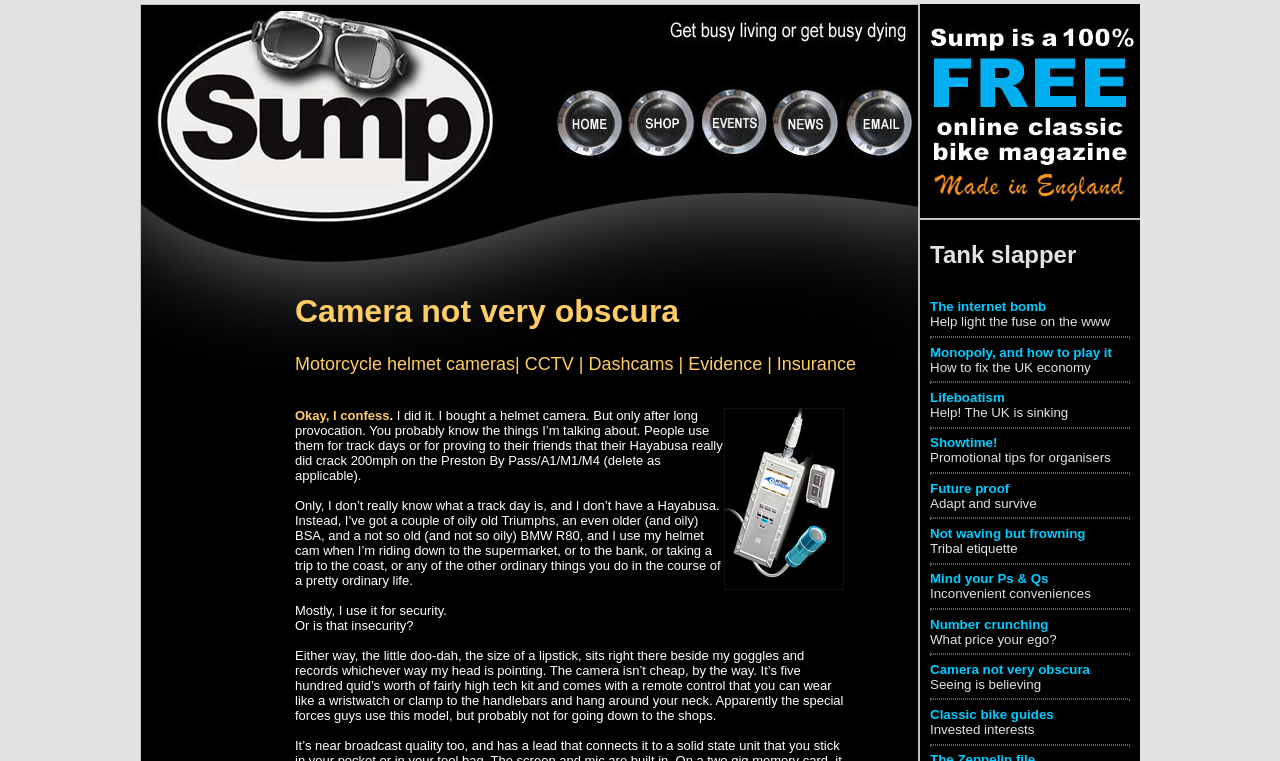Pinpoint the bounding box coordinates of the area that should be clicked to complete the following instruction: "Click the link to email feedback". The coordinates must be given as four float numbers between 0 and 1, i.e., [left, top, right, bottom].

[0.659, 0.194, 0.714, 0.214]